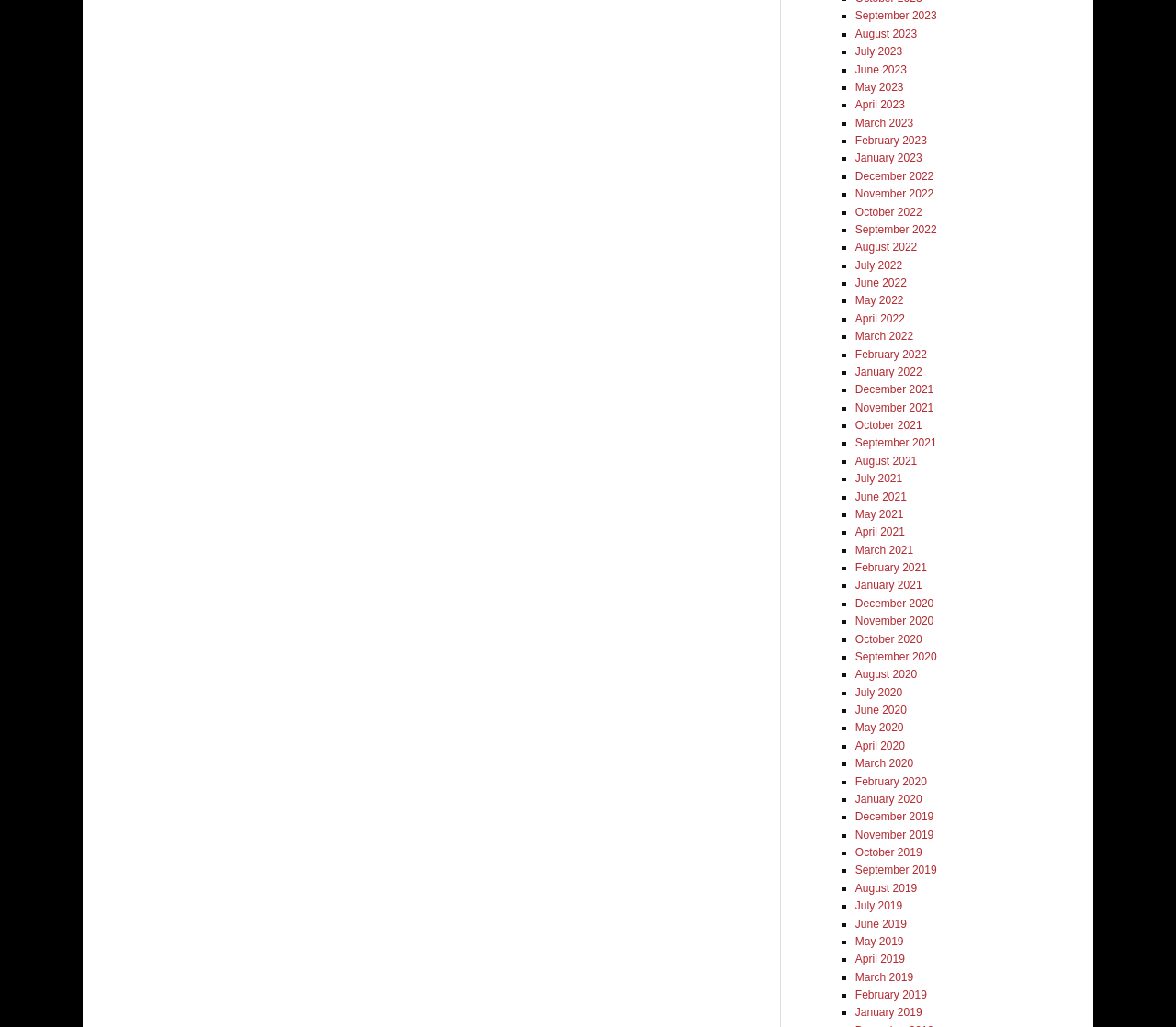Identify the bounding box coordinates necessary to click and complete the given instruction: "View November 2022".

[0.727, 0.183, 0.794, 0.195]